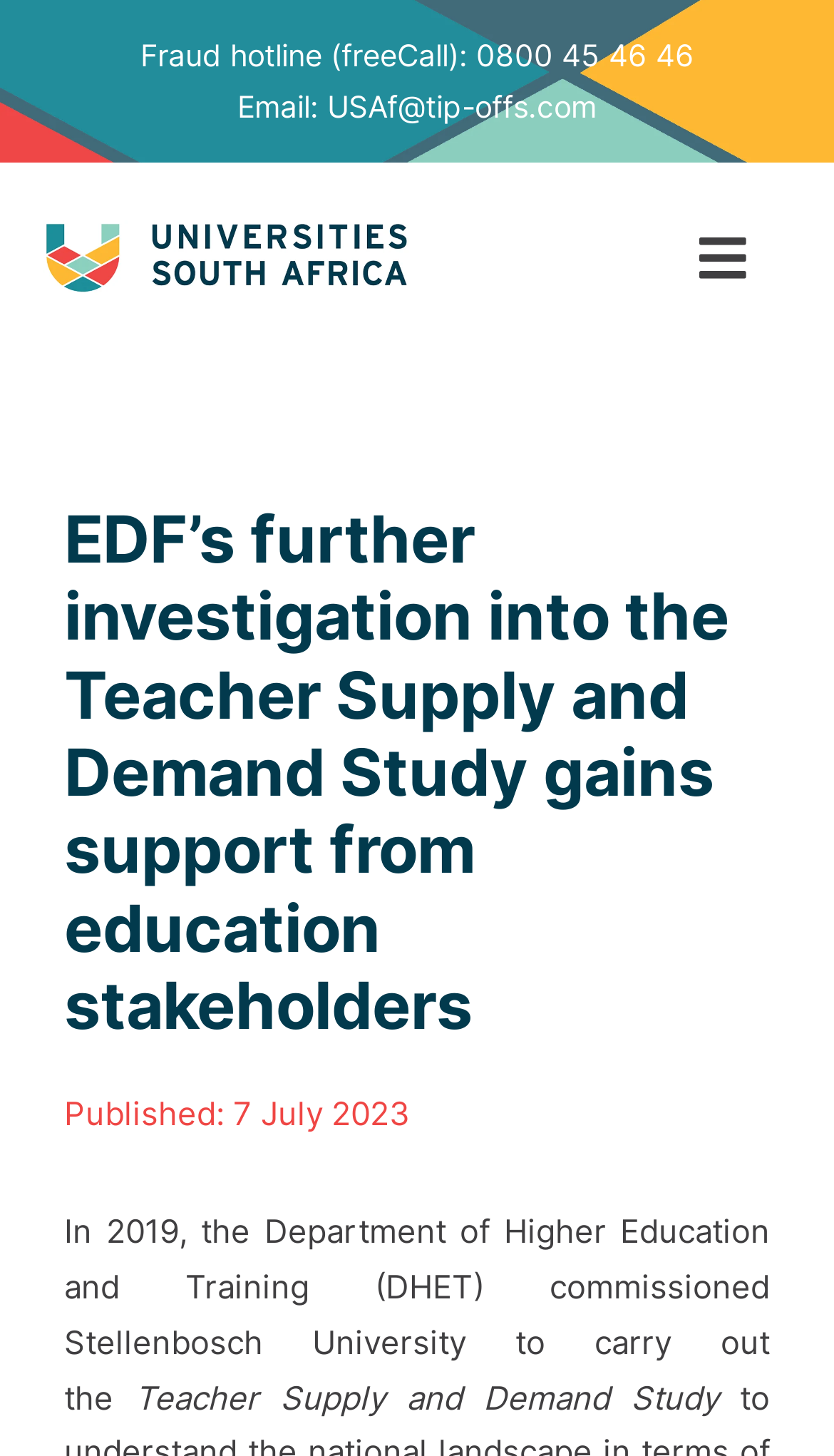Give a detailed account of the webpage.

The webpage appears to be an article page from Universities South Africa, with a focus on a specific study. At the top left corner, there is a Universities South Africa logo, accompanied by a navigation menu with links to various sections such as Home, About, Publications, News, Events, and Contact Us. 

Below the logo, there is a fraud hotline section with a phone number and an email address. On the right side of the fraud hotline section, there is a search bar with a search button and a placeholder text "Search...". 

The main content of the page starts with a heading that reads "EDF’s further investigation into the Teacher Supply and Demand Study gains support from education stakeholders". This is followed by a publication date, "Published: 7 July 2023". 

The article itself begins with a paragraph that discusses the Teacher Supply and Demand Study, which was commissioned by the Department of Higher Education and Training (DHET) in 2019. The study was carried out by Stellenbosch University to understand the national landscape in terms of teacher supply and demand.